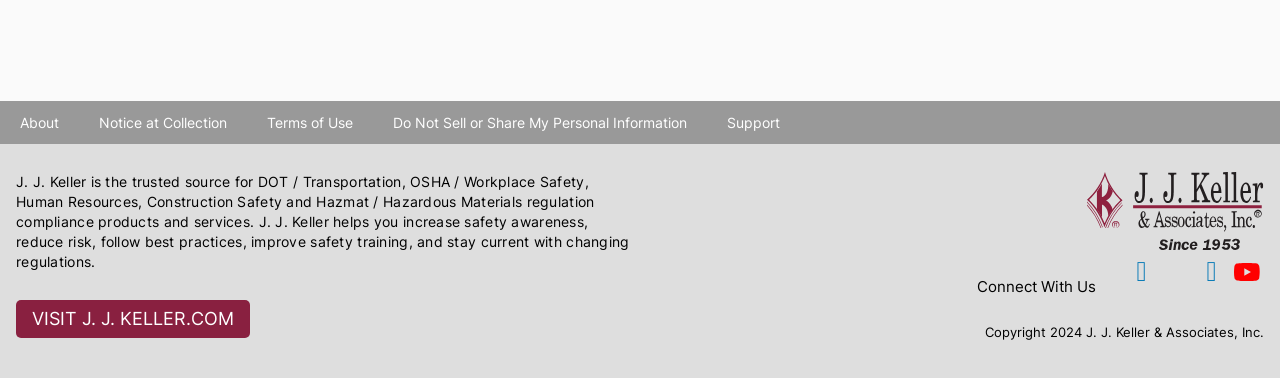Using the webpage screenshot, find the UI element described by Support. Provide the bounding box coordinates in the format (top-left x, top-left y, bottom-right x, bottom-right y), ensuring all values are floating point numbers between 0 and 1.

[0.552, 0.267, 0.625, 0.381]